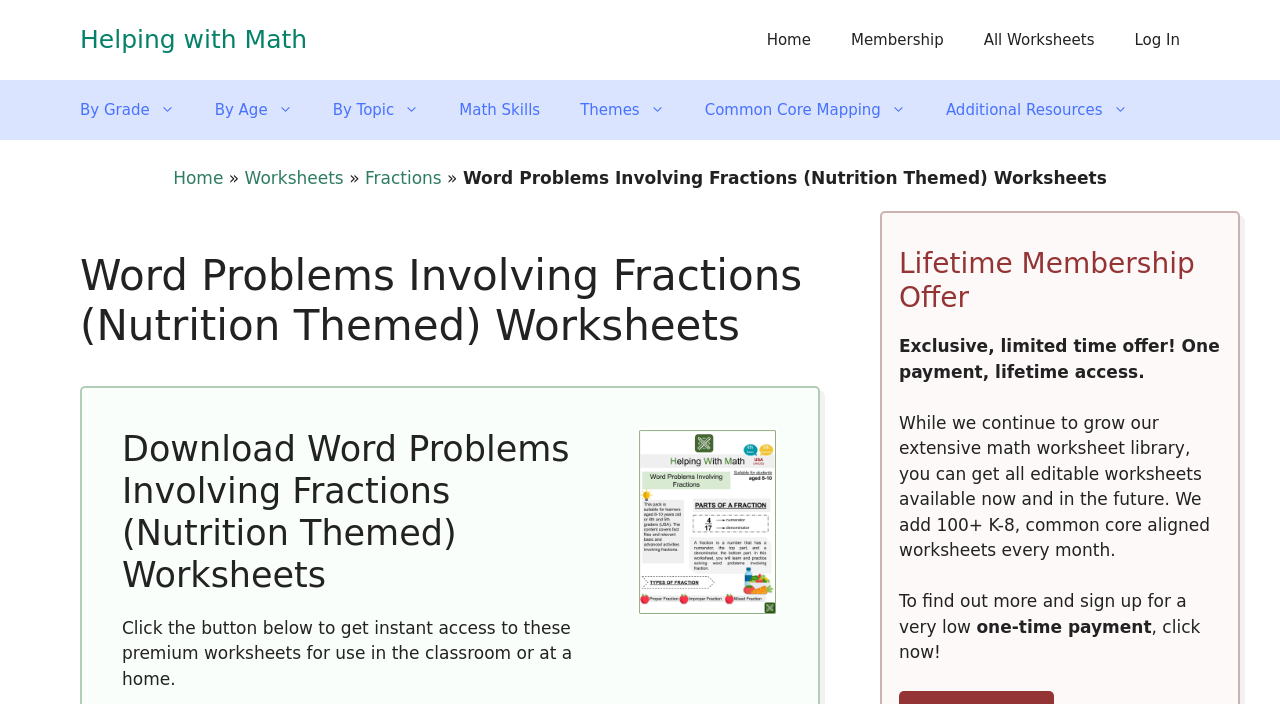How many activities are included in these worksheets?
Look at the screenshot and respond with a single word or phrase.

10